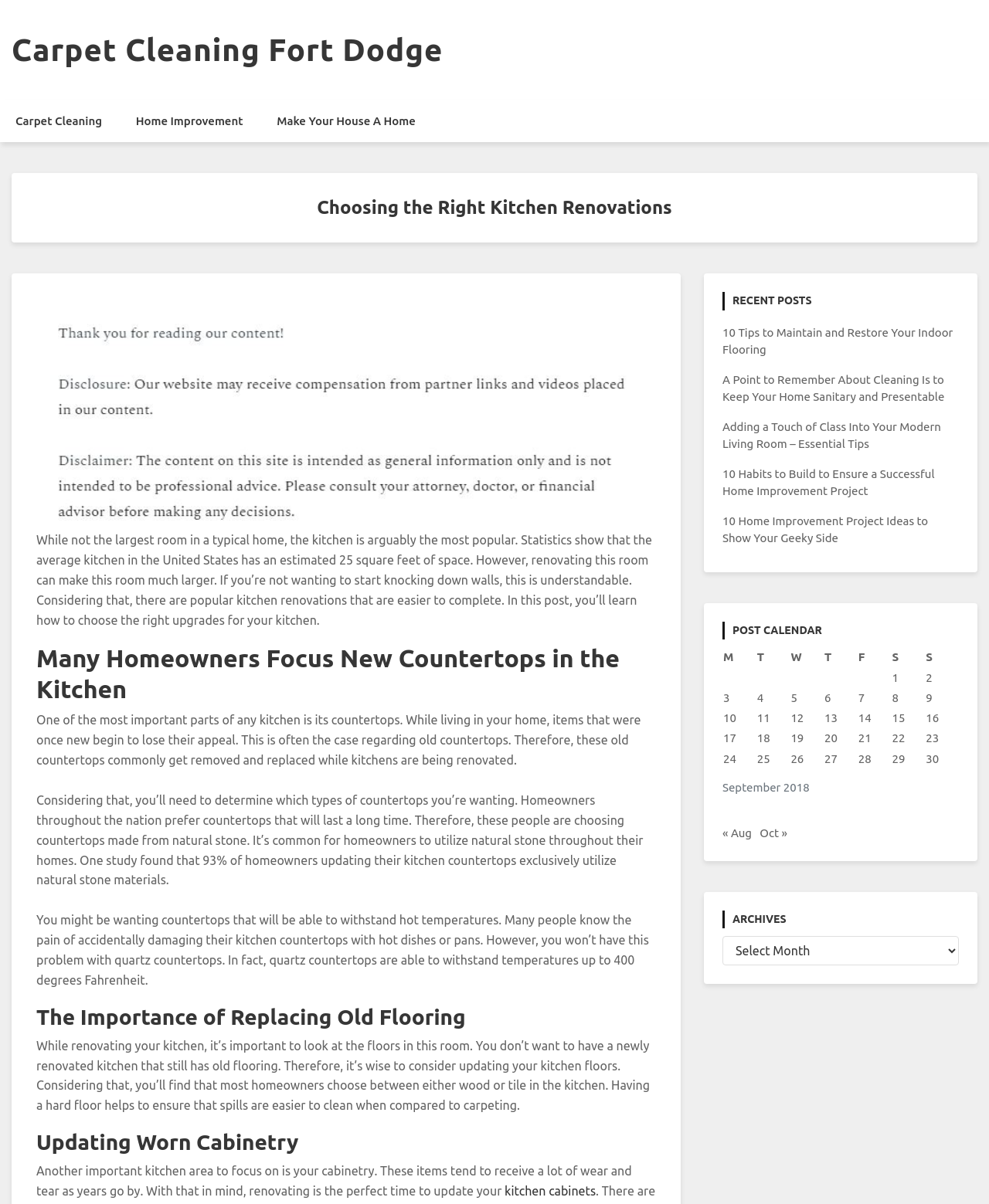Locate the UI element described as follows: "Make Your House A Home". Return the bounding box coordinates as four float numbers between 0 and 1 in the order [left, top, right, bottom].

[0.264, 0.083, 0.436, 0.118]